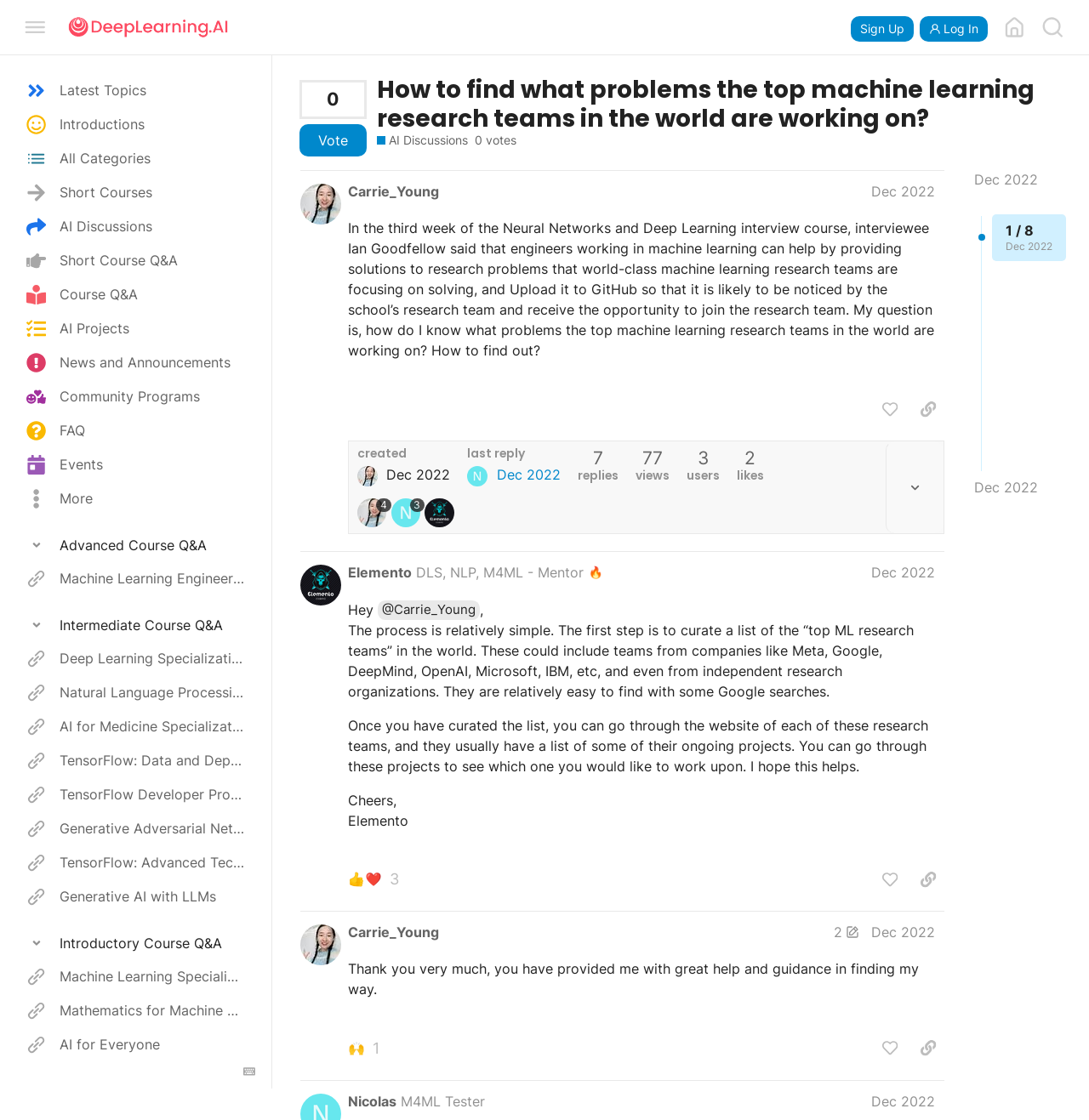Please identify the bounding box coordinates of the element's region that I should click in order to complete the following instruction: "View the 'AI Discussions' forum". The bounding box coordinates consist of four float numbers between 0 and 1, i.e., [left, top, right, bottom].

[0.0, 0.187, 0.251, 0.218]